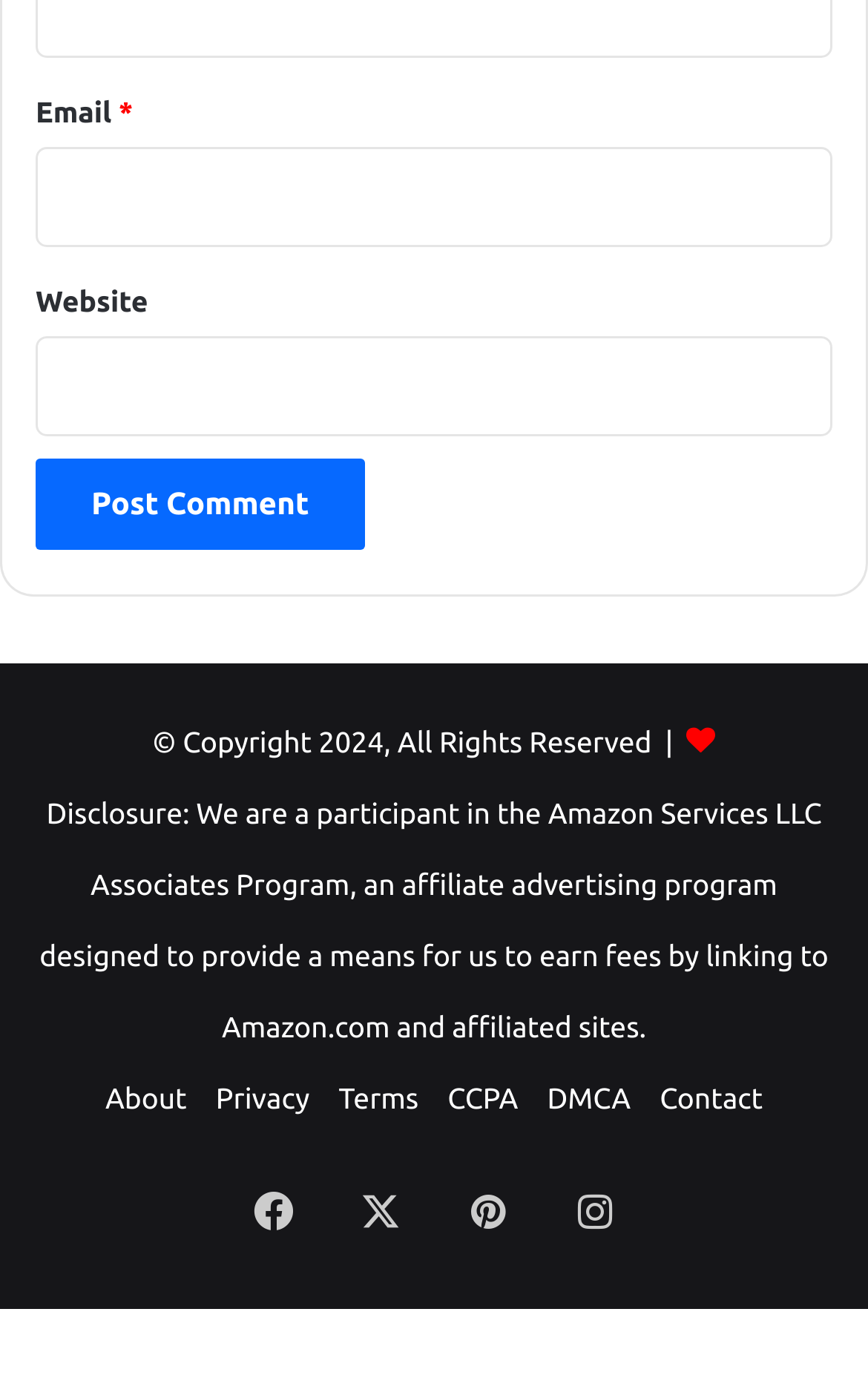How many links are available in the footer section?
Based on the screenshot, provide a one-word or short-phrase response.

8